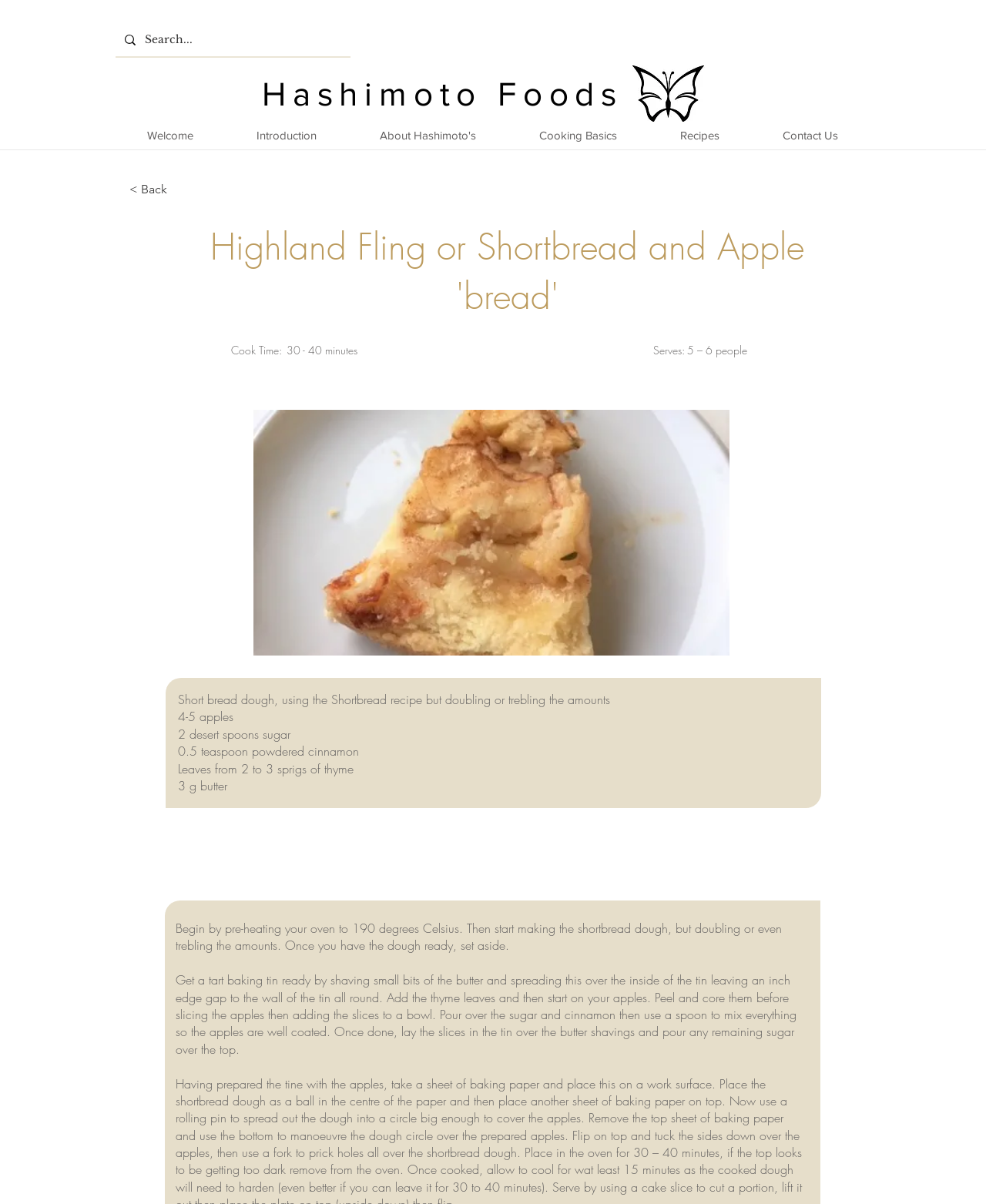What is the purpose of the thyme leaves in the recipe?
Using the details from the image, give an elaborate explanation to answer the question.

I inferred the purpose of the thyme leaves by reading the instructions, which say to add them to the tart baking tin along with the butter shavings and apples. This suggests that the thyme leaves are used to add flavor to the dish.